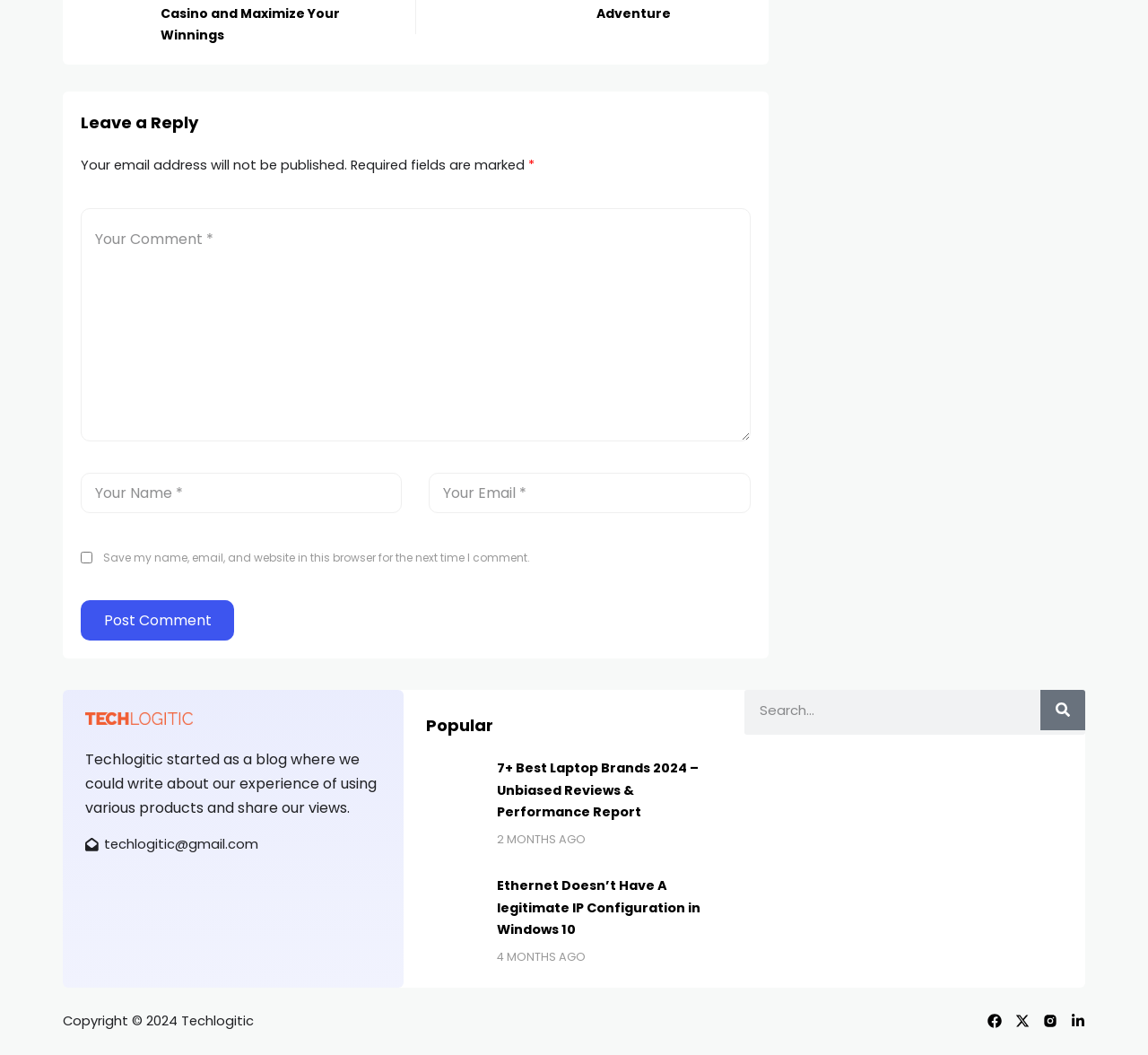Highlight the bounding box coordinates of the element you need to click to perform the following instruction: "Leave a comment."

[0.07, 0.197, 0.654, 0.418]